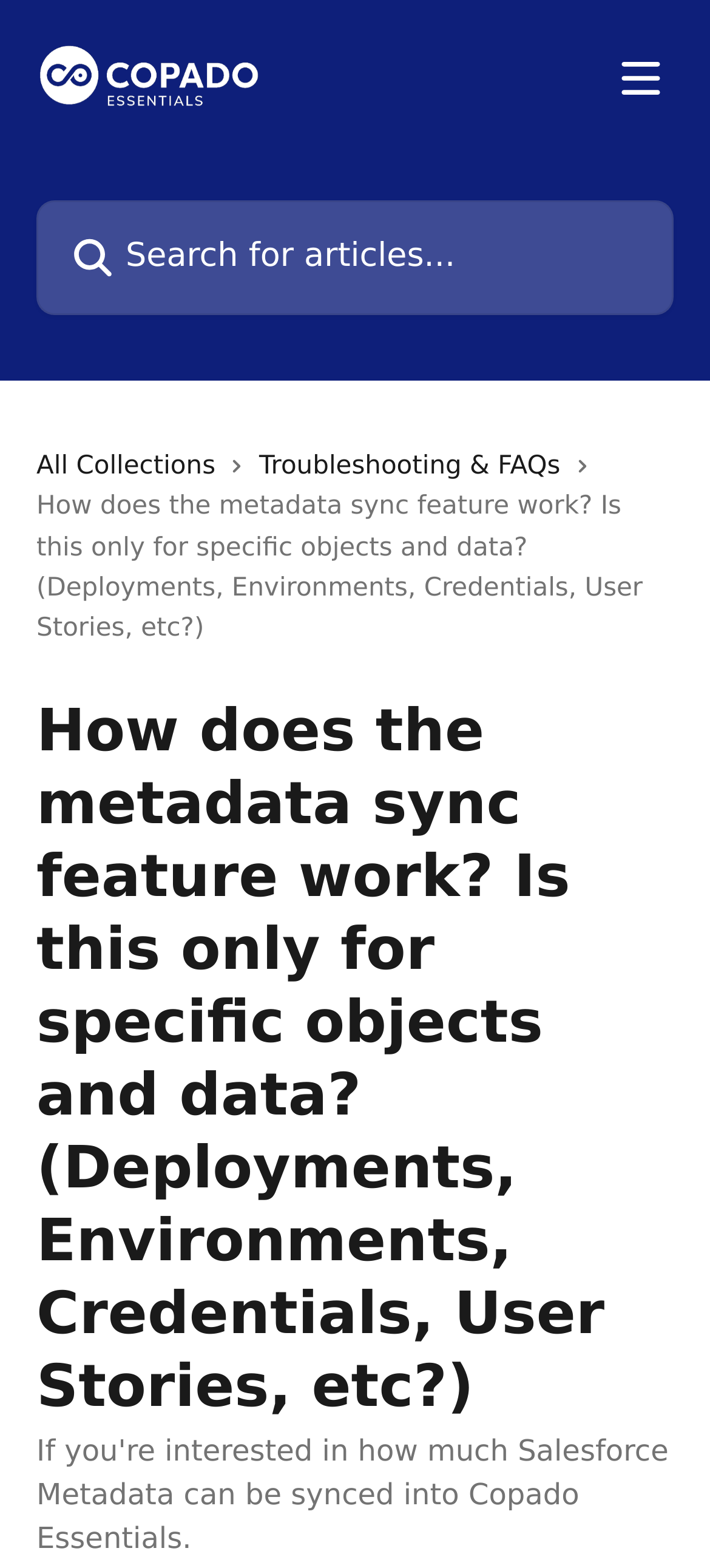Explain the webpage in detail, including its primary components.

The webpage is a help center page for Copado Essentials, with a focus on metadata sync features. At the top, there is a header section that spans the entire width of the page, containing a logo image of Copado Essentials Help Center on the left, a button to open a menu on the right, and a search bar in between. The search bar has a placeholder text "Search for articles..." and is accompanied by a small image.

Below the header section, there are three links: "All Collections" on the left, "Troubleshooting & FAQs" in the middle, and an unnamed link on the right. Each link has a small image next to it.

The main content of the page is a heading that reads "How does the metadata sync feature work? Is this only for specific objects and data? (Deployments, Environments, Credentials, User Stories, etc?)" which takes up most of the page's width. This heading is followed by a large section of content that is not explicitly described in the accessibility tree, but likely contains detailed information about the metadata sync feature.

There are no other notable UI elements on the page, aside from the header and main content sections.